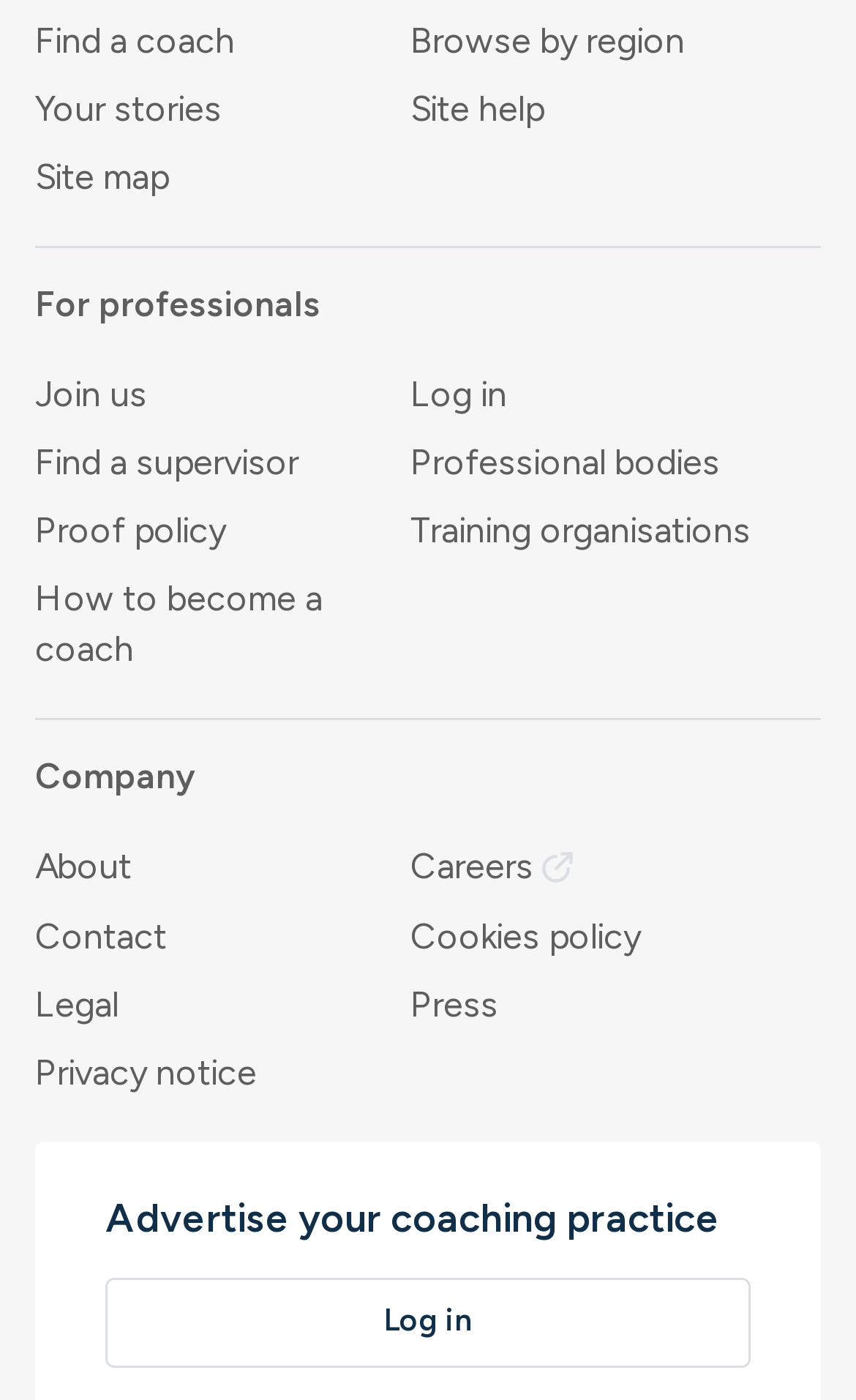Locate the bounding box coordinates of the area you need to click to fulfill this instruction: 'Browse by region'. The coordinates must be in the form of four float numbers ranging from 0 to 1: [left, top, right, bottom].

[0.479, 0.014, 0.8, 0.044]